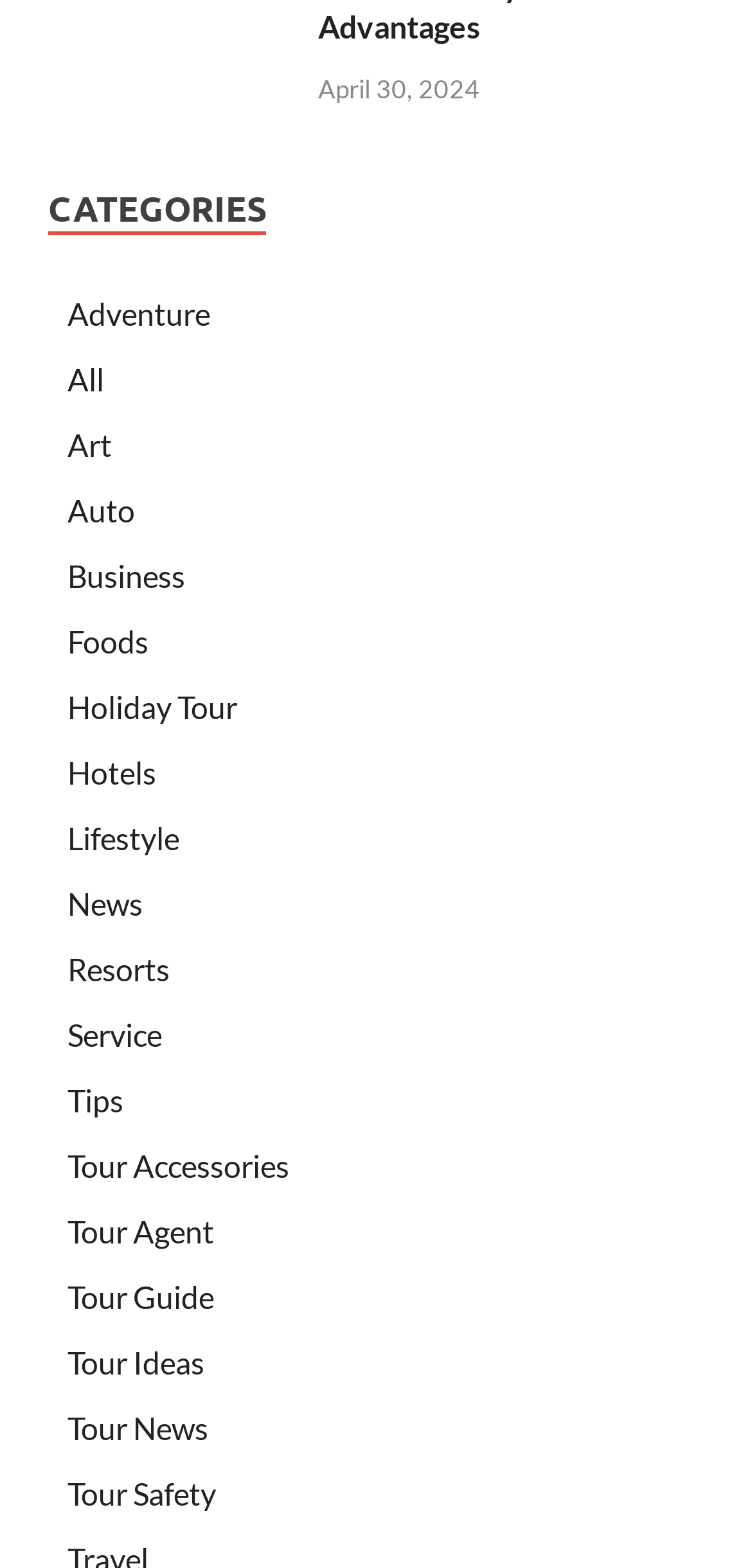Locate the bounding box of the UI element with the following description: "Hotels".

[0.09, 0.481, 0.208, 0.505]